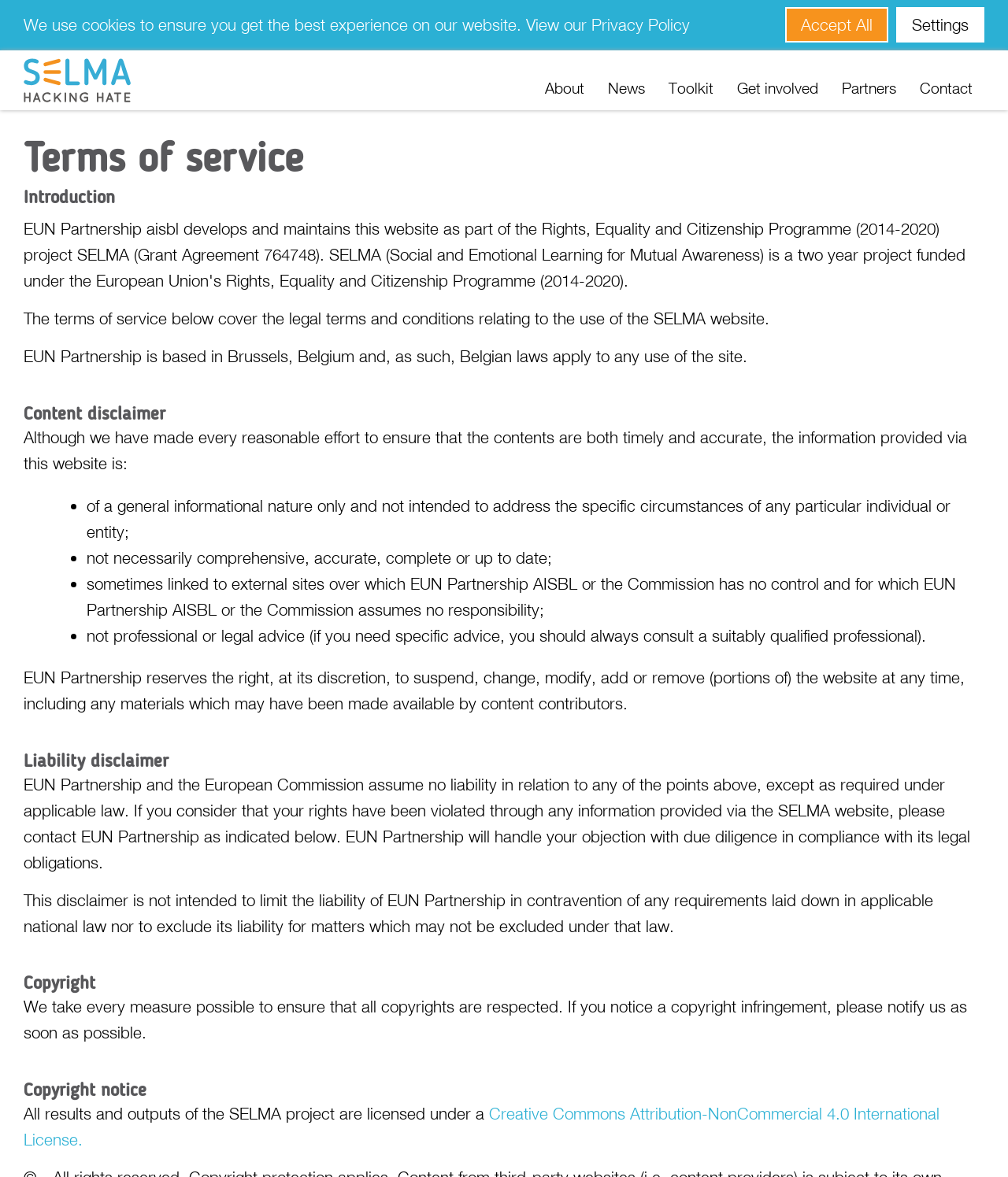With reference to the image, please provide a detailed answer to the following question: What is the condition for using the SELMA website?

The webpage displays a message 'We use cookies to ensure you get the best experience on our website' and provides an 'Accept All' button, which suggests that users need to accept cookies to use the website.